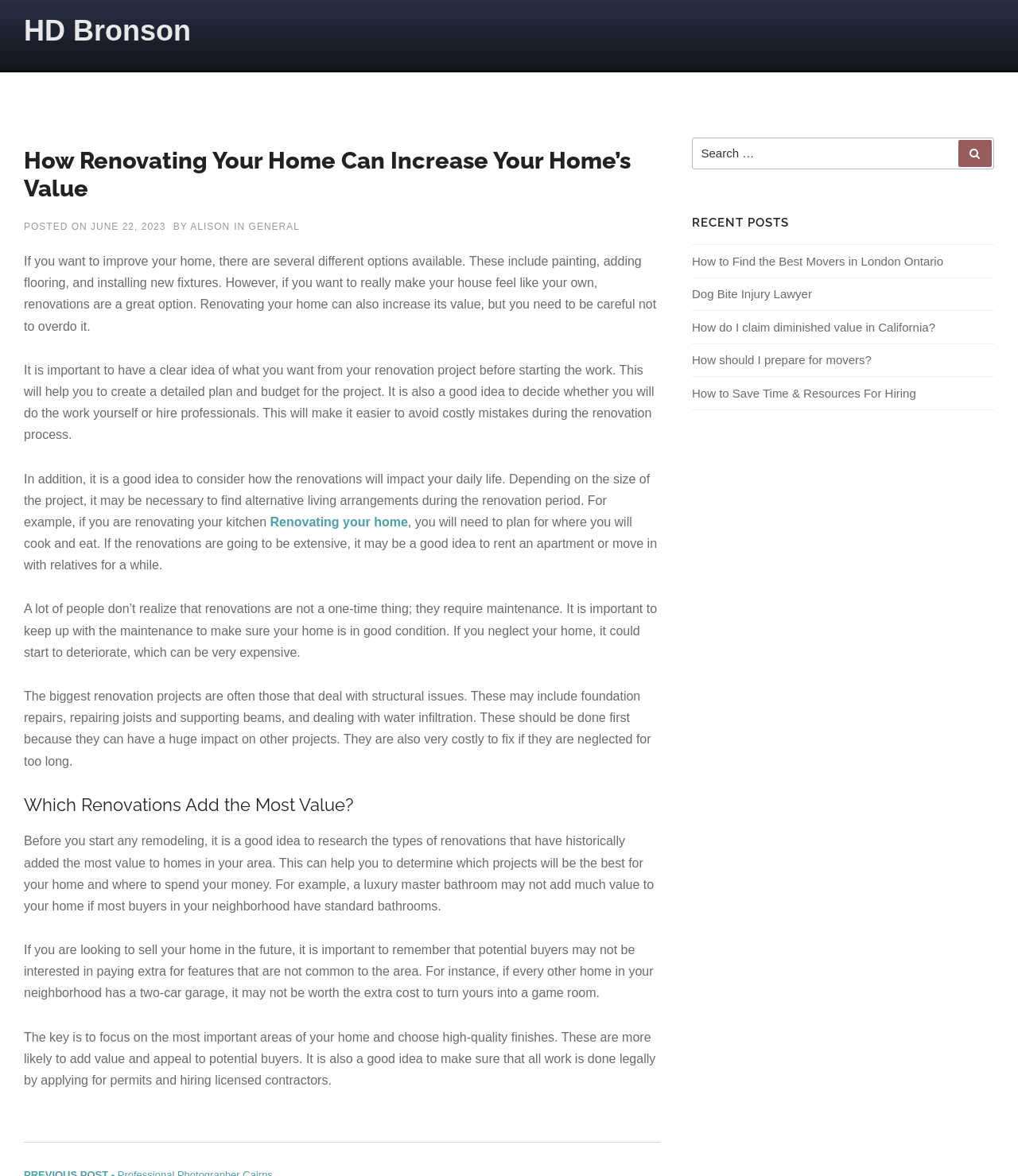Identify the main heading from the webpage and provide its text content.

How Renovating Your Home Can Increase Your Home’s Value